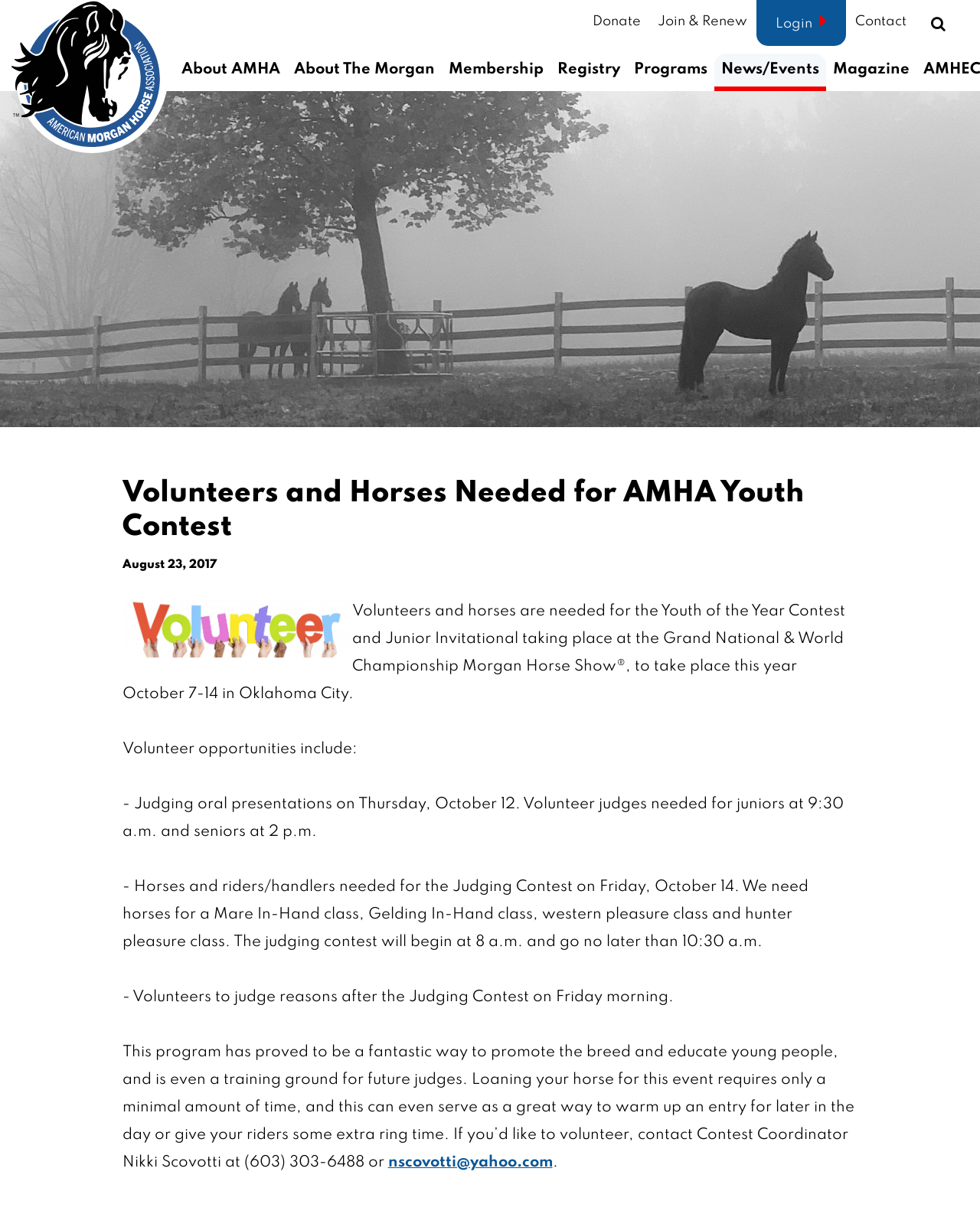What is the event where volunteers and horses are needed?
Answer briefly with a single word or phrase based on the image.

Youth of the Year Contest